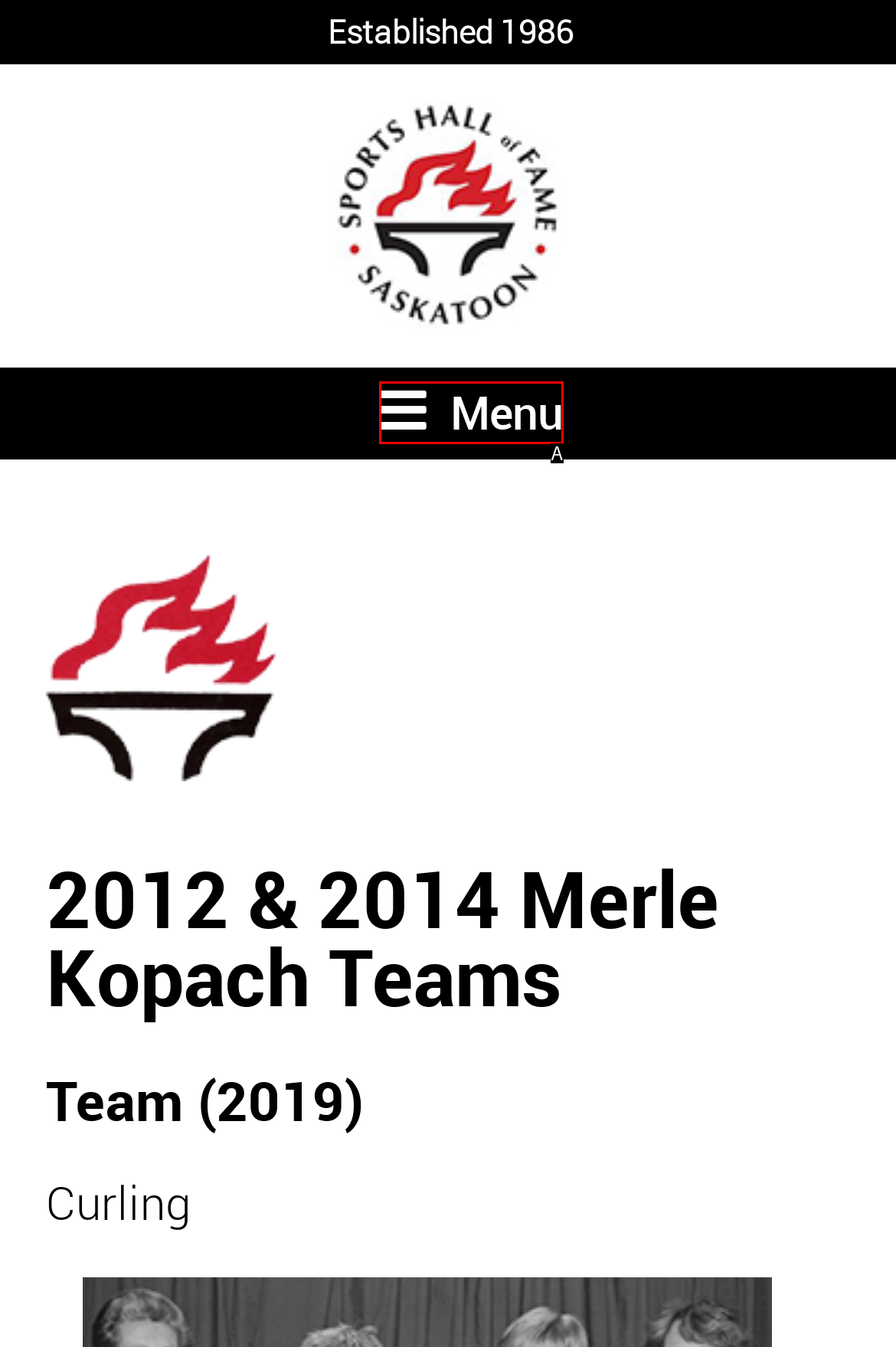Which UI element corresponds to this description: Menu
Reply with the letter of the correct option.

A